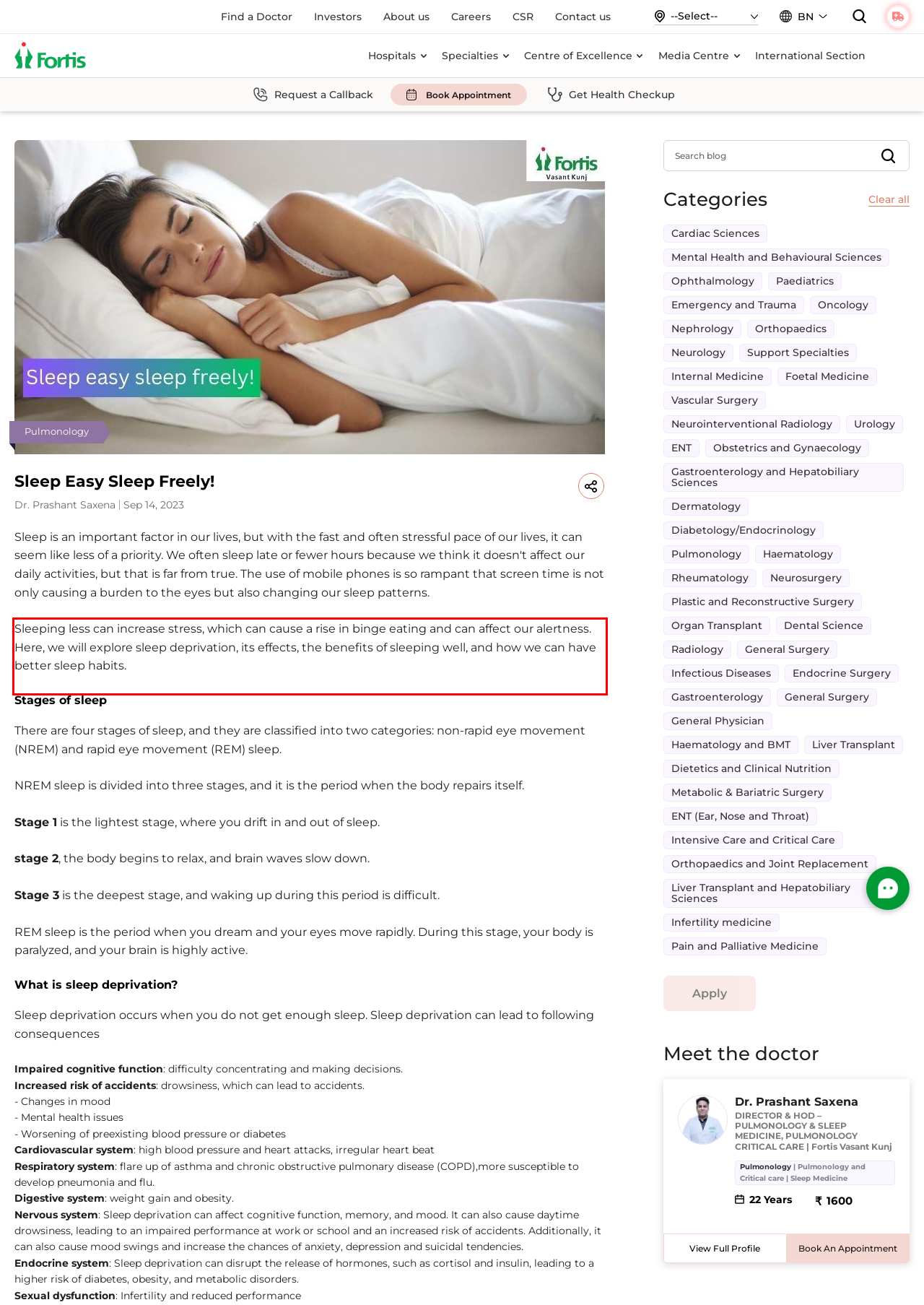You are provided with a screenshot of a webpage containing a red bounding box. Please extract the text enclosed by this red bounding box.

Sleeping less can increase stress, which can cause a rise in binge eating and can affect our alertness. Here, we will explore sleep deprivation, its effects, the benefits of sleeping well, and how we can have better sleep habits.